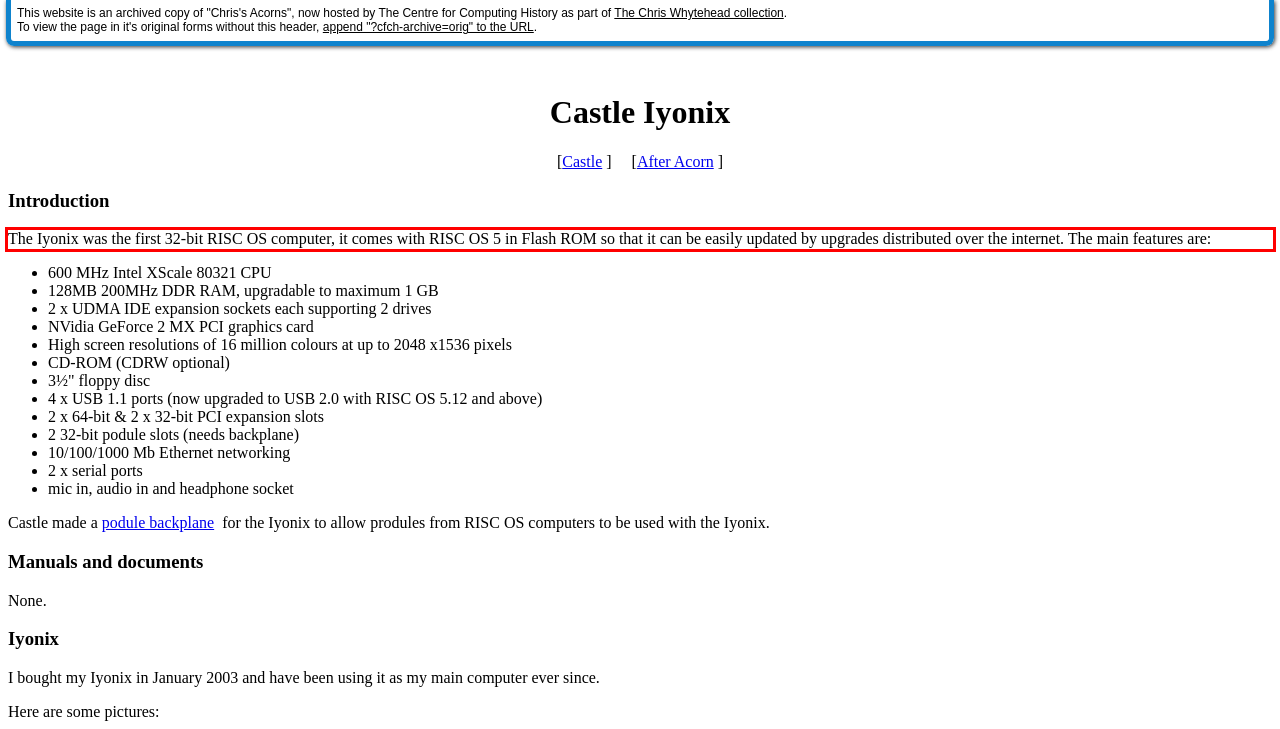Please extract the text content within the red bounding box on the webpage screenshot using OCR.

The Iyonix was the first 32-bit RISC OS computer, it comes with RISC OS 5 in Flash ROM so that it can be easily updated by upgrades distributed over the internet. The main features are: